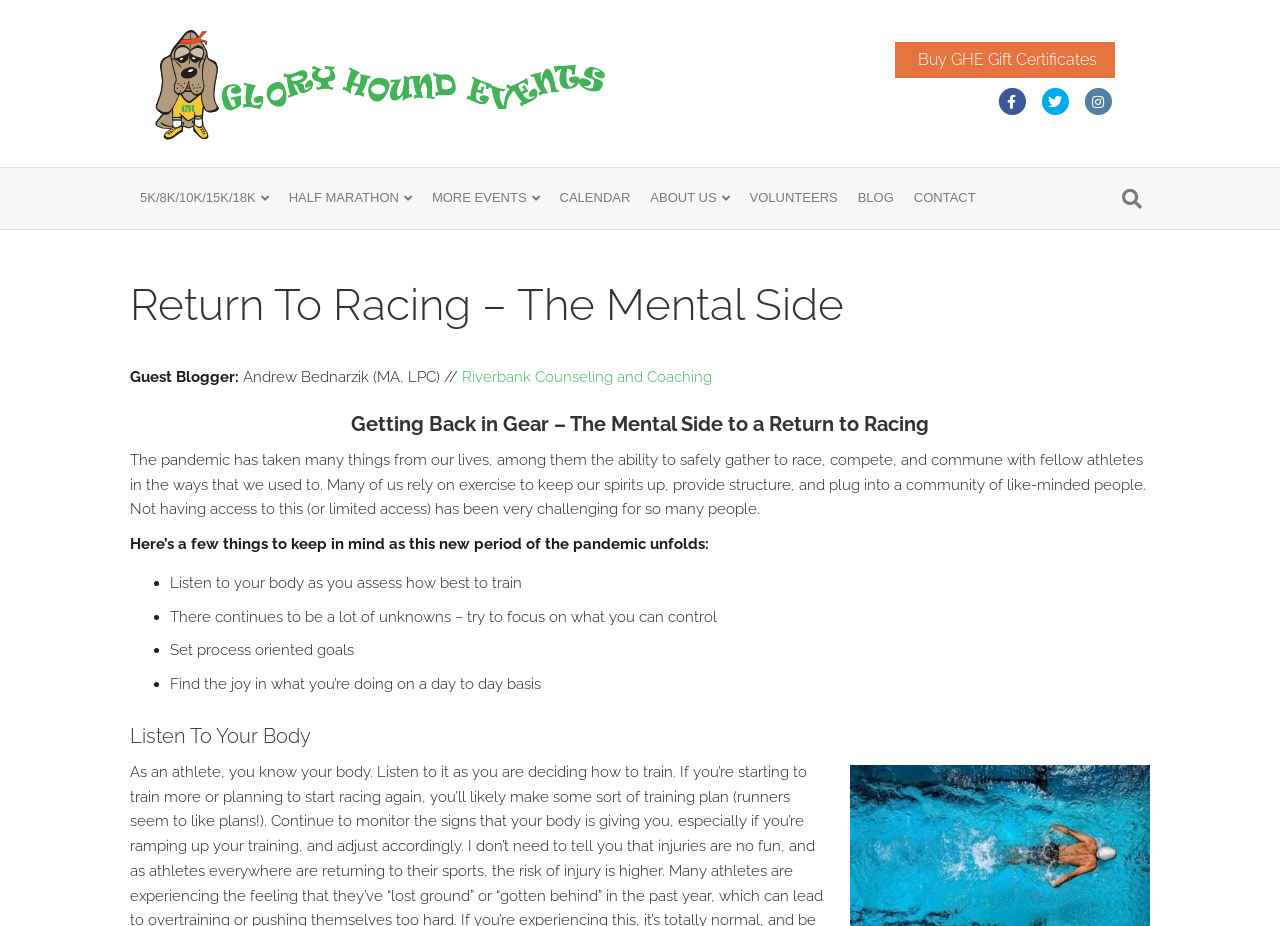Please determine the bounding box coordinates of the element's region to click for the following instruction: "Click the 'HOME' link".

None